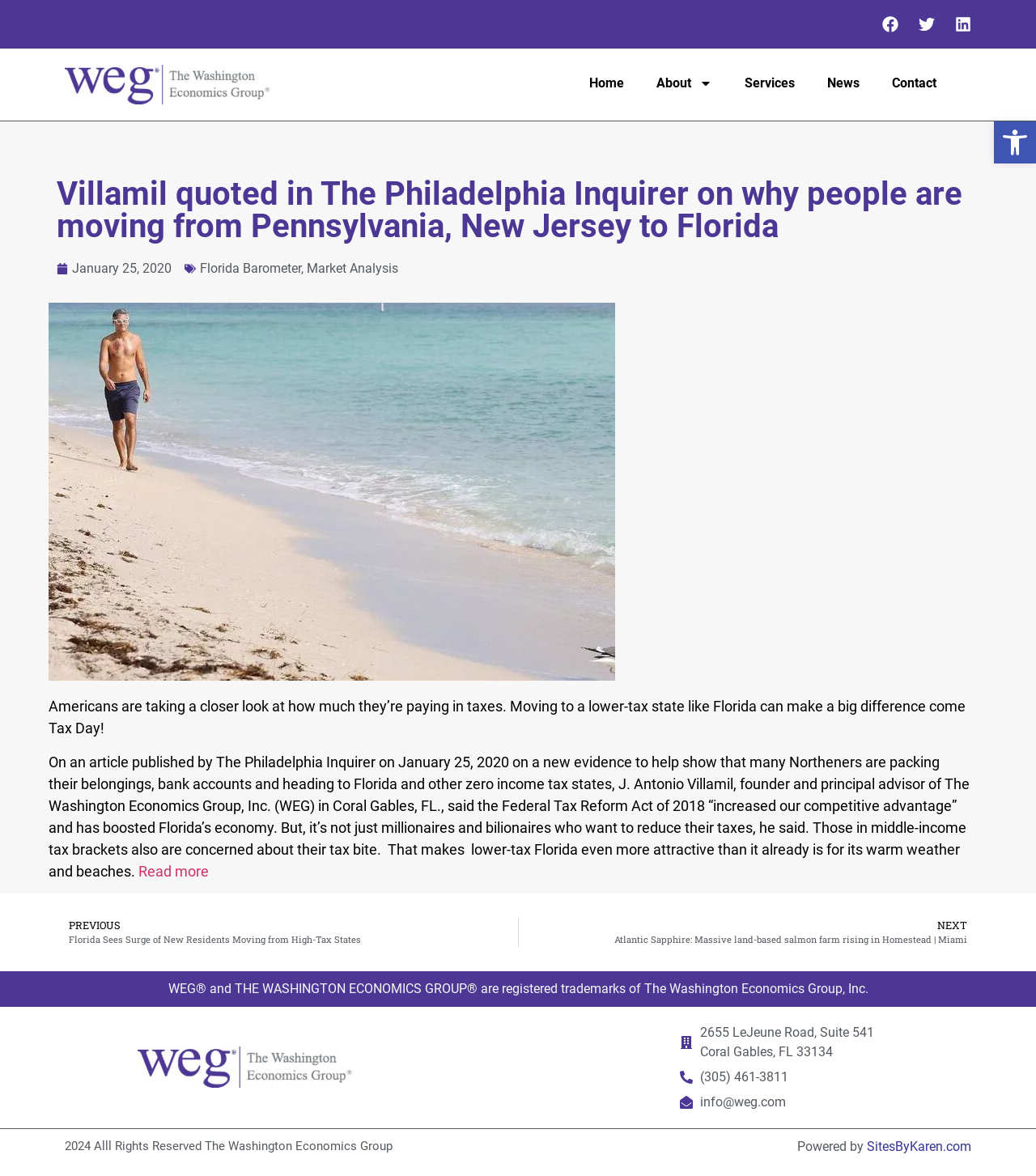Find the bounding box coordinates of the element to click in order to complete this instruction: "Check the News section". The bounding box coordinates must be four float numbers between 0 and 1, denoted as [left, top, right, bottom].

[0.783, 0.055, 0.845, 0.087]